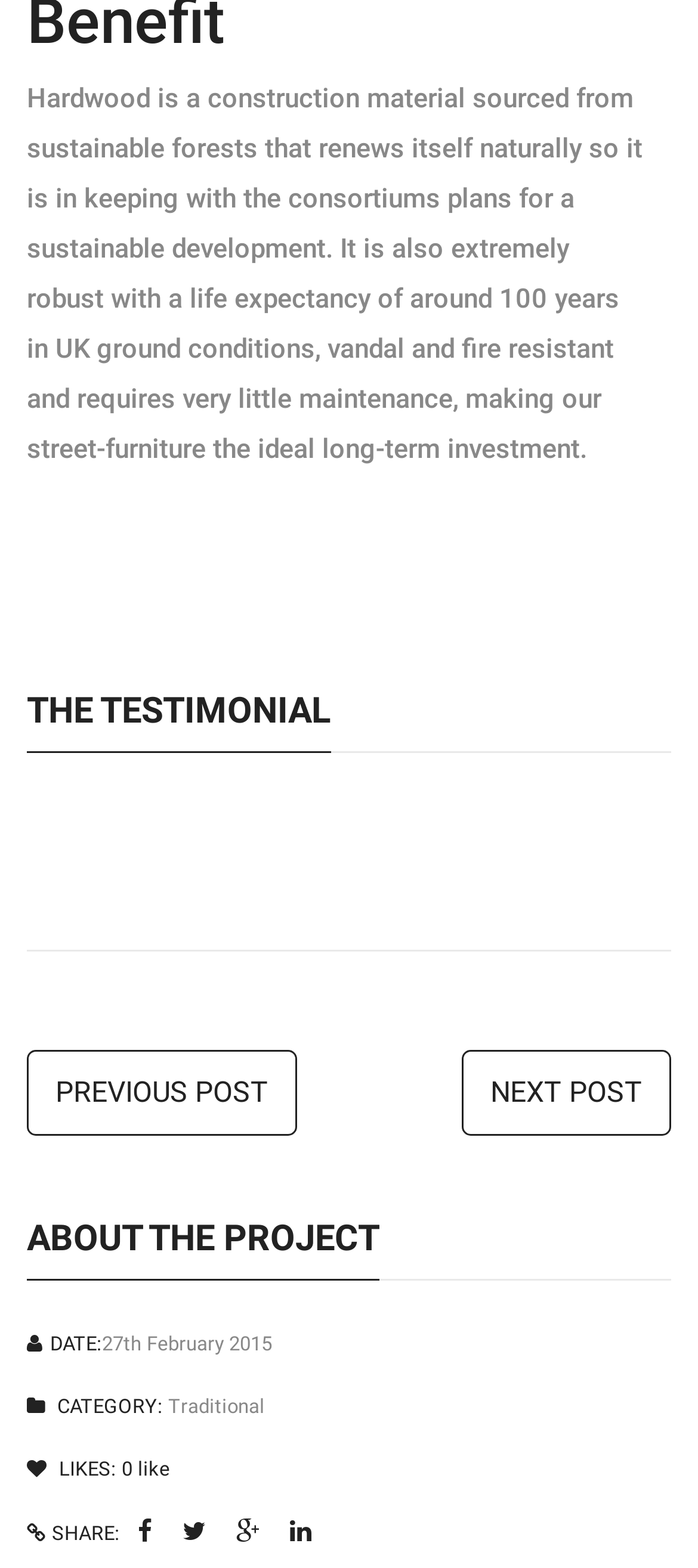Based on what you see in the screenshot, provide a thorough answer to this question: What is the material used for construction?

The webpage mentions that hardwood is a construction material sourced from sustainable forests, which implies that it is used for building or construction purposes.